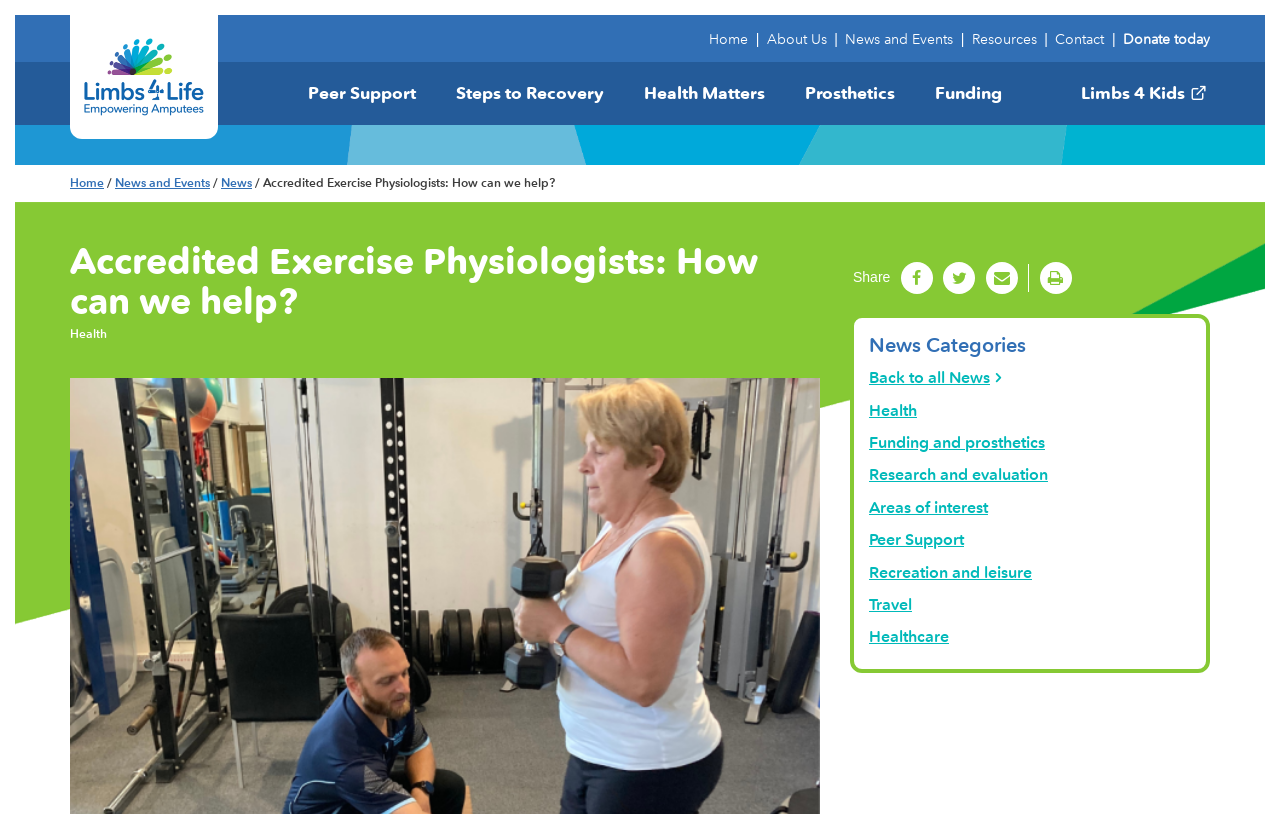Kindly determine the bounding box coordinates for the clickable area to achieve the given instruction: "Read News and Events".

[0.66, 0.018, 0.745, 0.076]